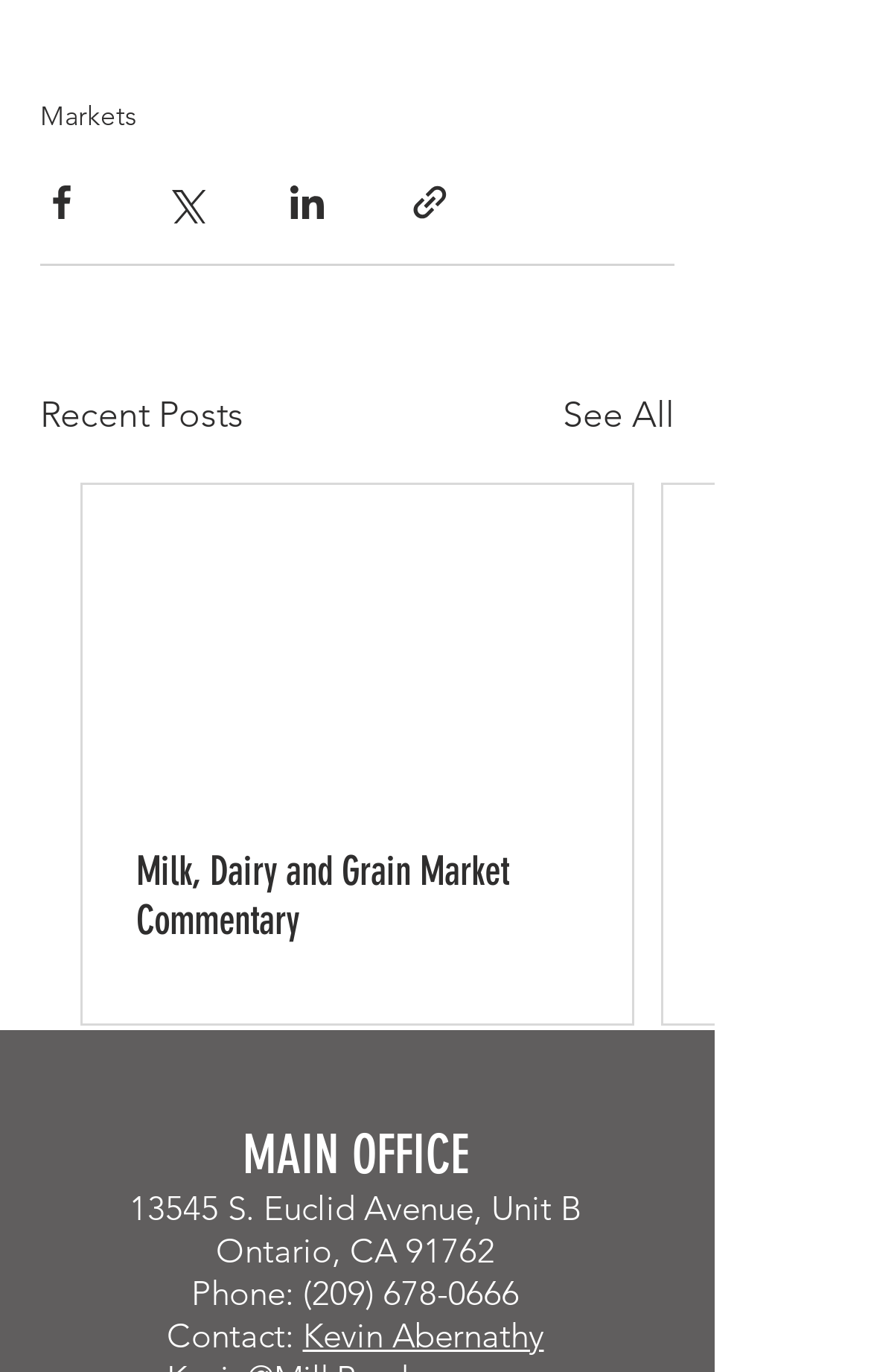Locate the UI element described by Markets and provide its bounding box coordinates. Use the format (top-left x, top-left y, bottom-right x, bottom-right y) with all values as floating point numbers between 0 and 1.

[0.046, 0.071, 0.156, 0.096]